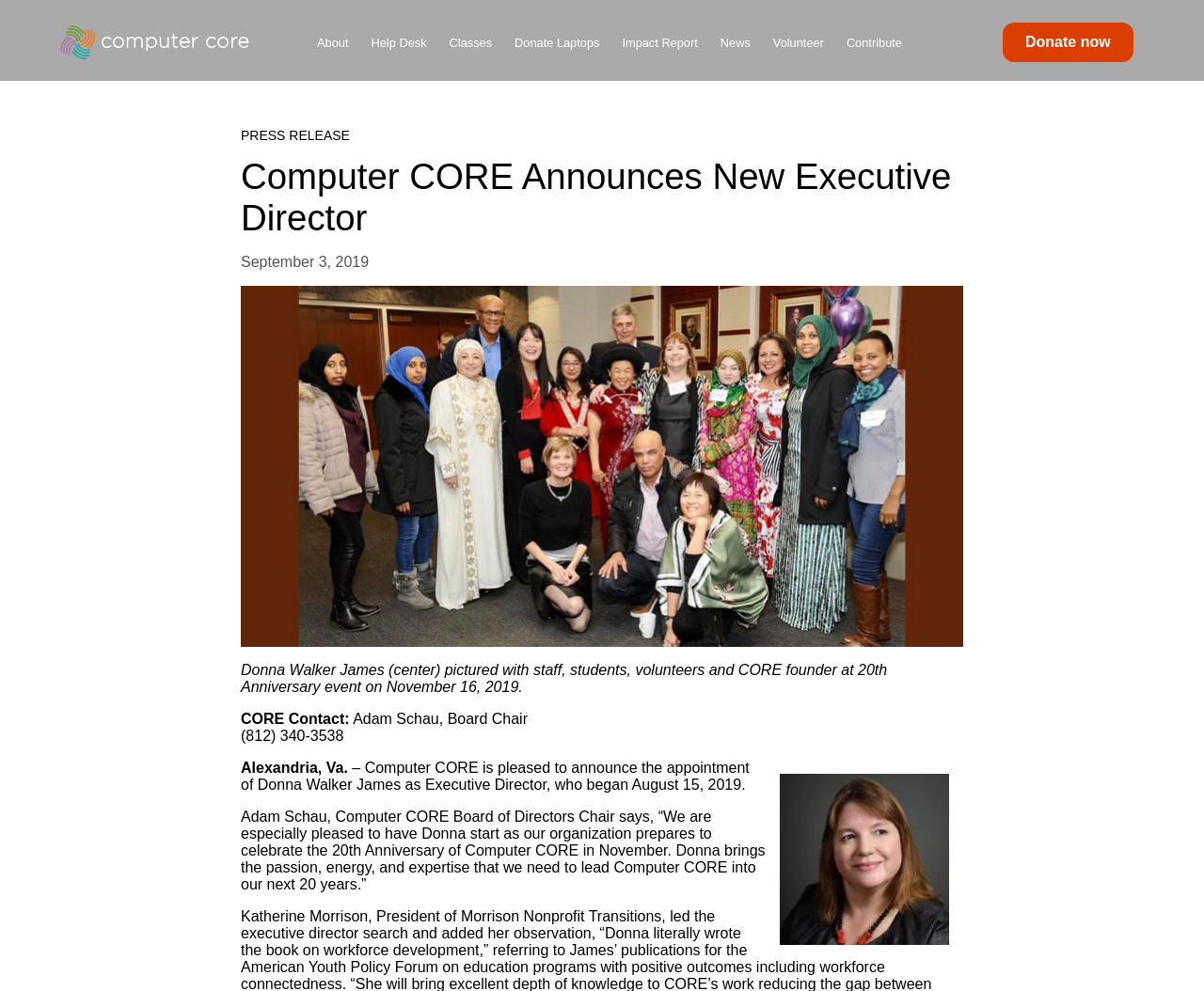Provide a short, one-word or phrase answer to the question below:
What is the location of Computer CORE?

Alexandria, Va.